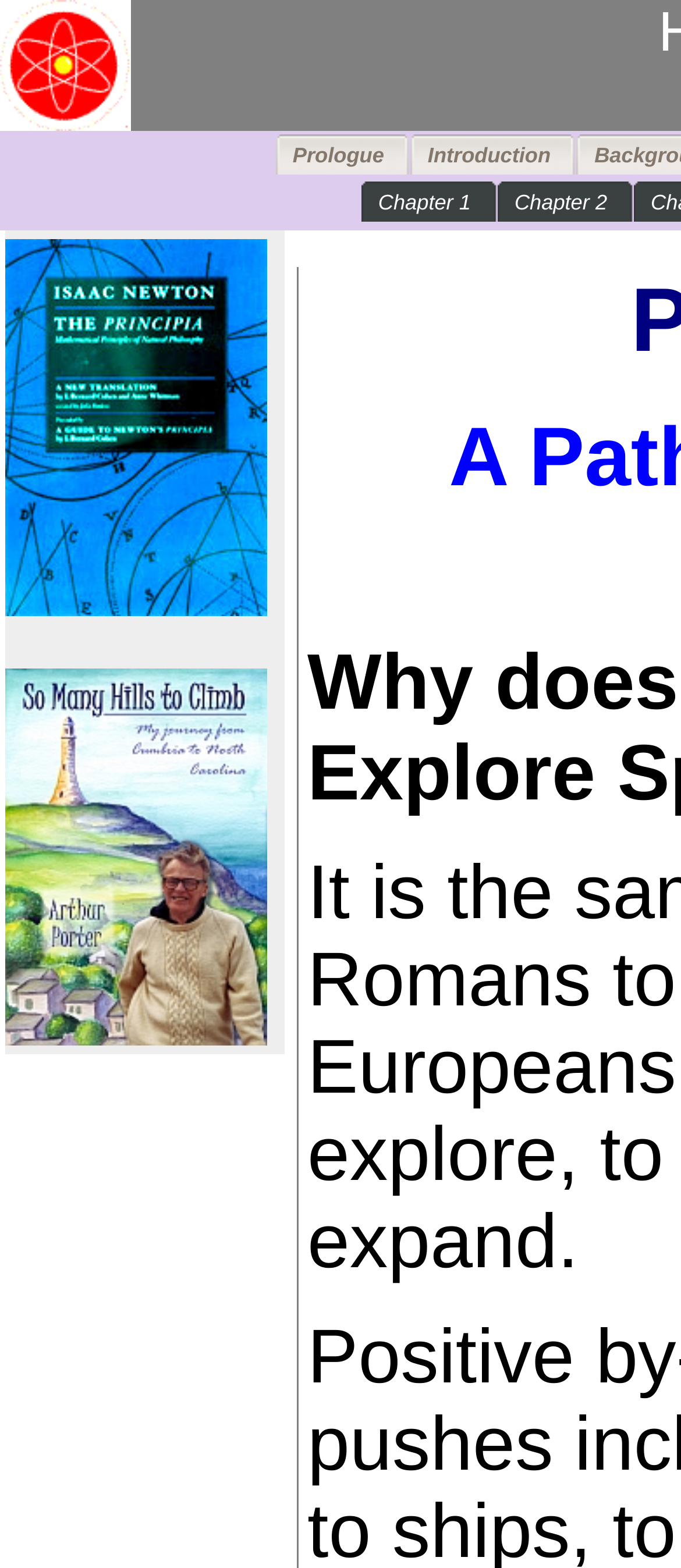Locate and provide the bounding box coordinates for the HTML element that matches this description: "Introduction".

[0.602, 0.086, 0.847, 0.111]